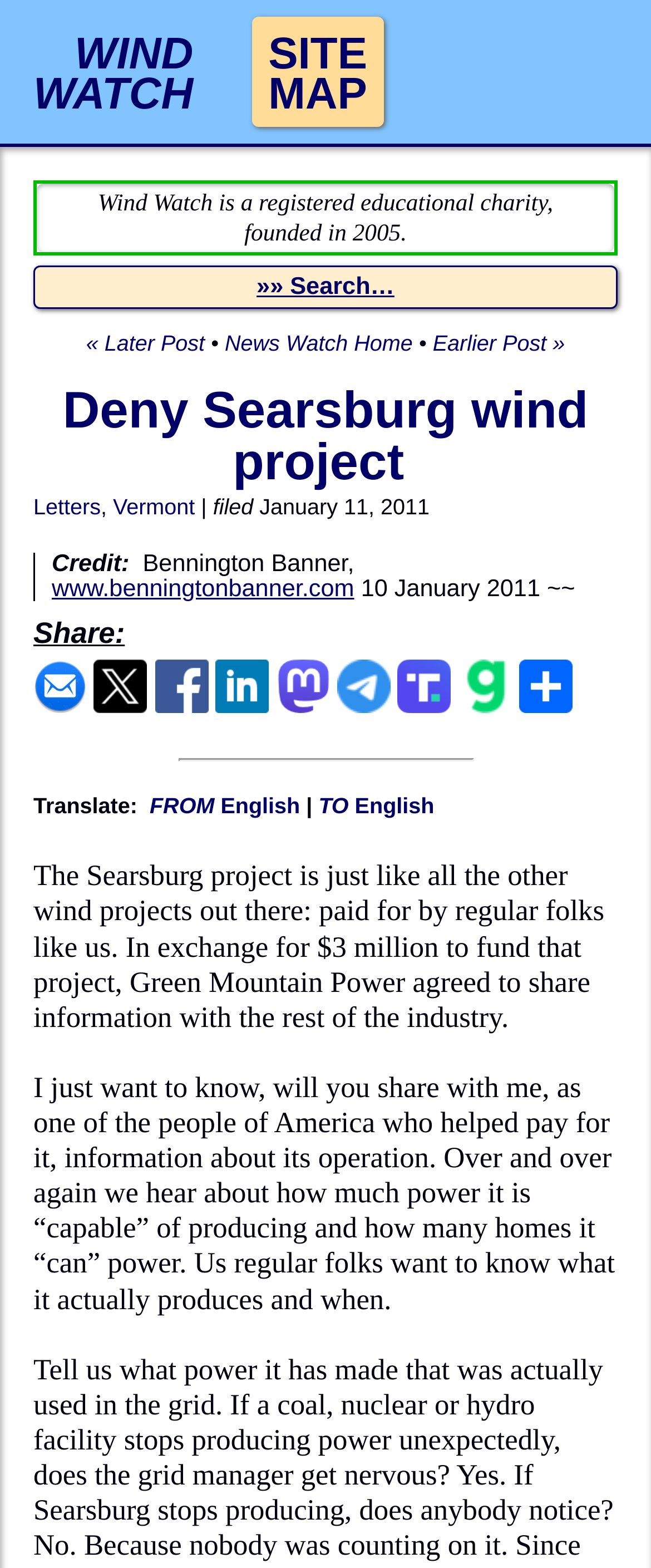Predict the bounding box of the UI element based on the description: "»» Search…". The coordinates should be four float numbers between 0 and 1, formatted as [left, top, right, bottom].

[0.394, 0.175, 0.606, 0.192]